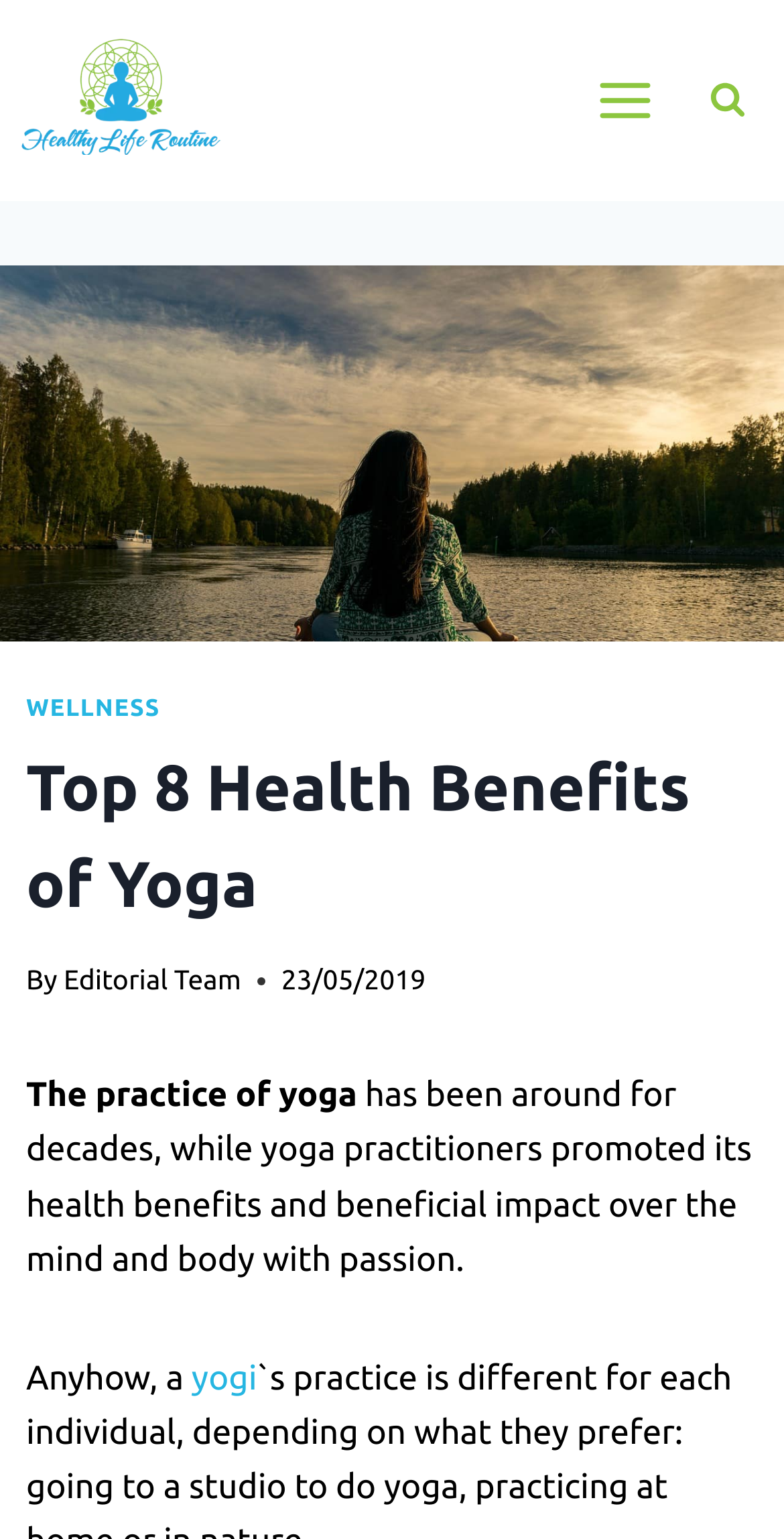When was the article published?
Please respond to the question with a detailed and well-explained answer.

I found the publication date in the header section of the webpage, where a time element displays the date '23/05/2019', indicating when the article was published.